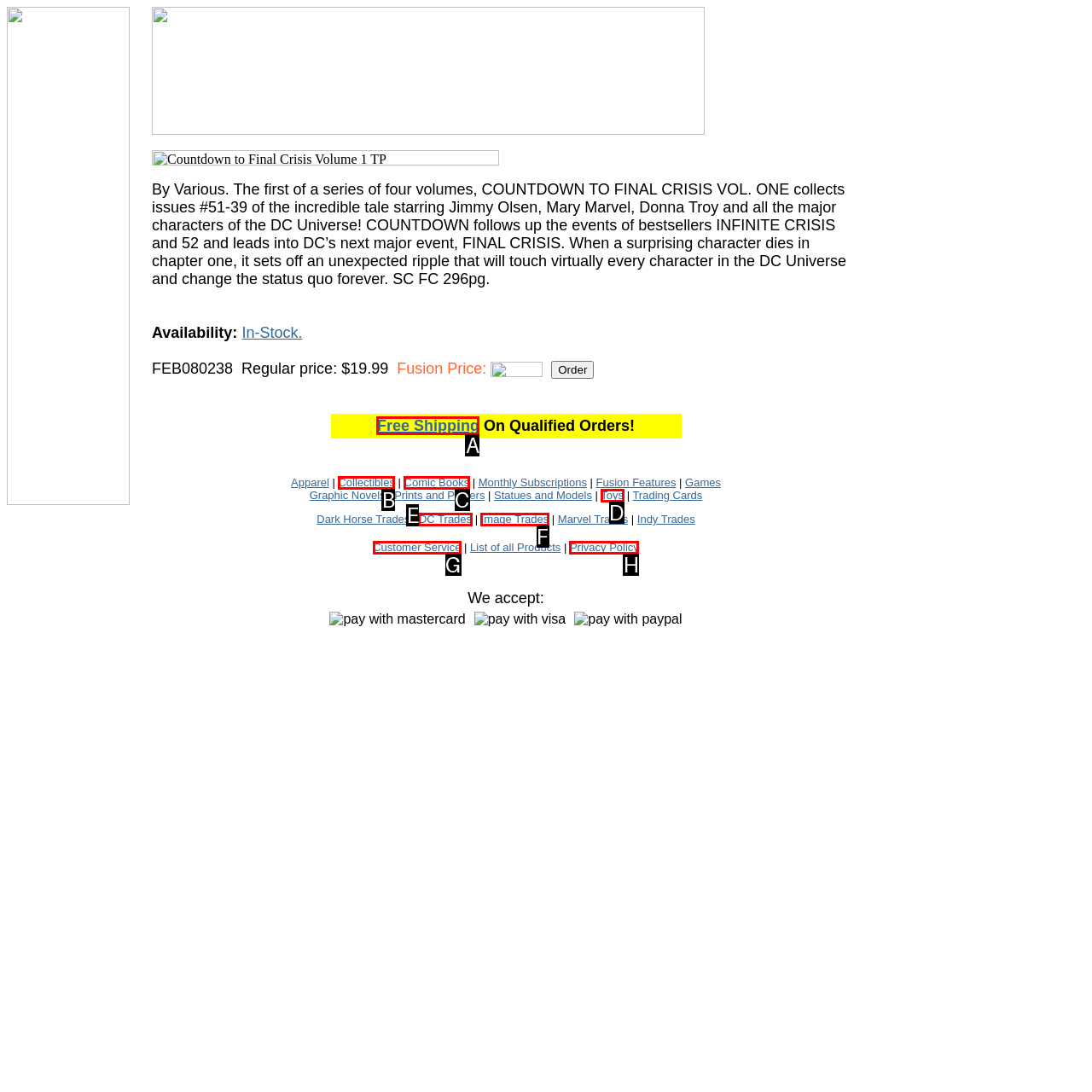Specify which element within the red bounding boxes should be clicked for this task: Check free shipping policy Respond with the letter of the correct option.

A